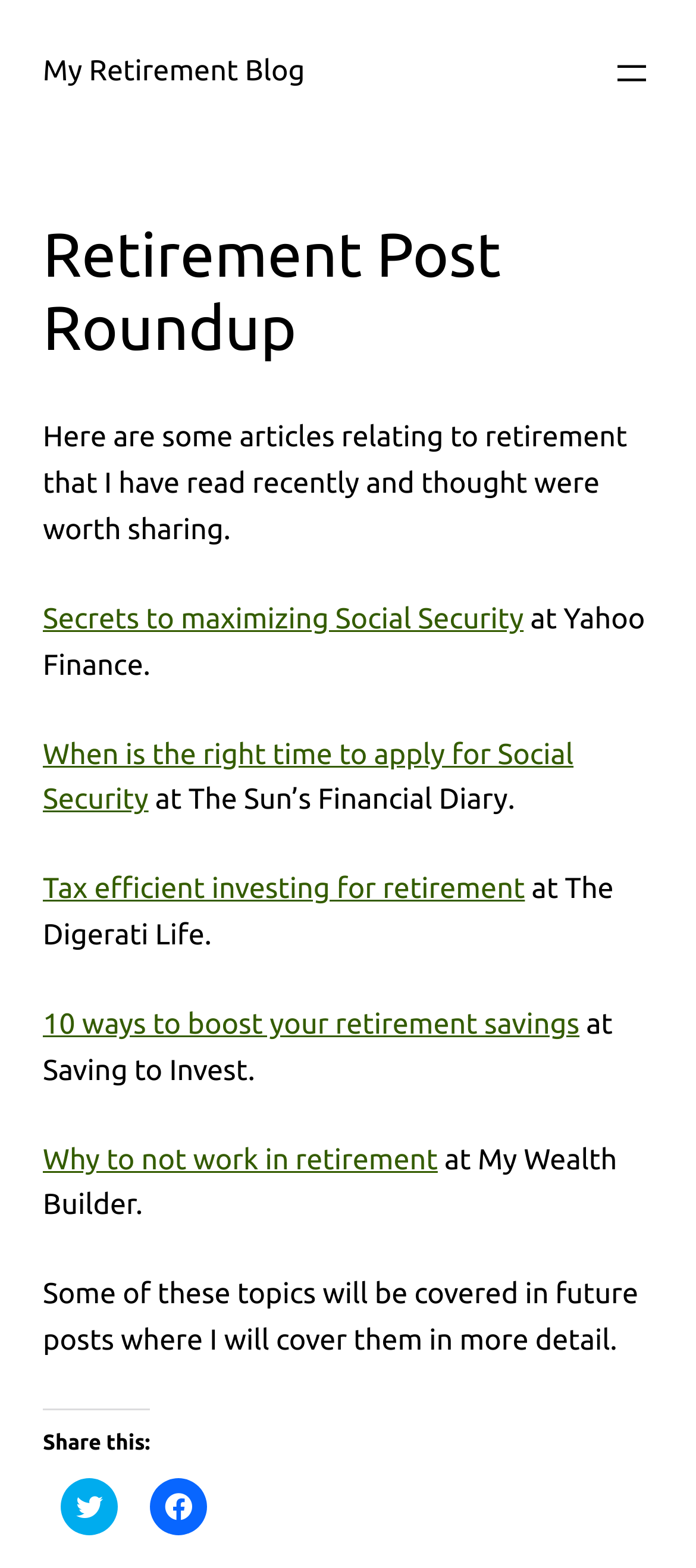What is the author's intention for sharing these articles?
Refer to the image and provide a detailed answer to the question.

Based on the static text 'Here are some articles relating to retirement that I have read recently and thought were worth sharing.', it is clear that the author's intention is to share articles that they think are worth reading.